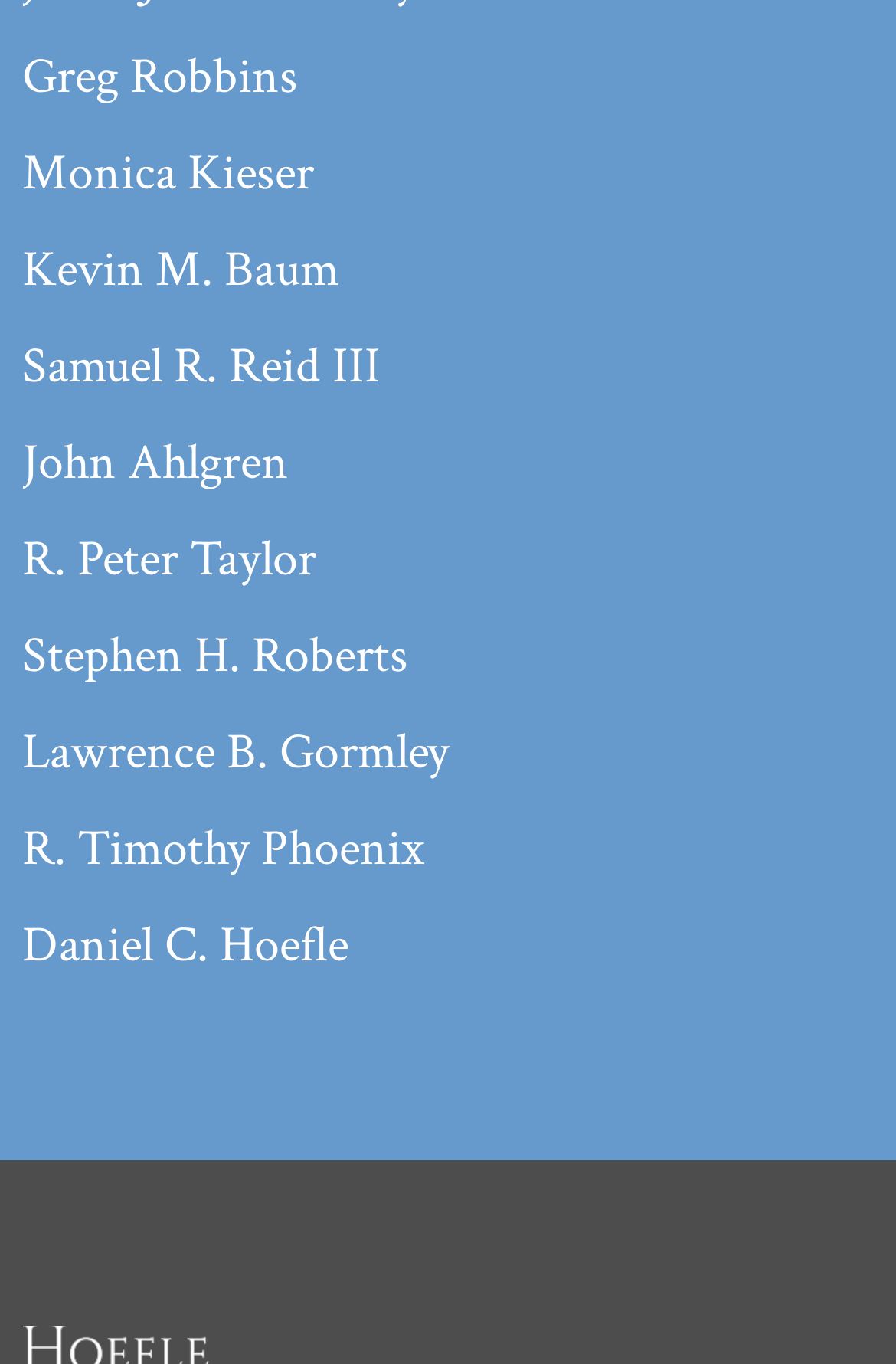Please give a concise answer to this question using a single word or phrase: 
What is the last person's name?

Daniel C. Hoefle